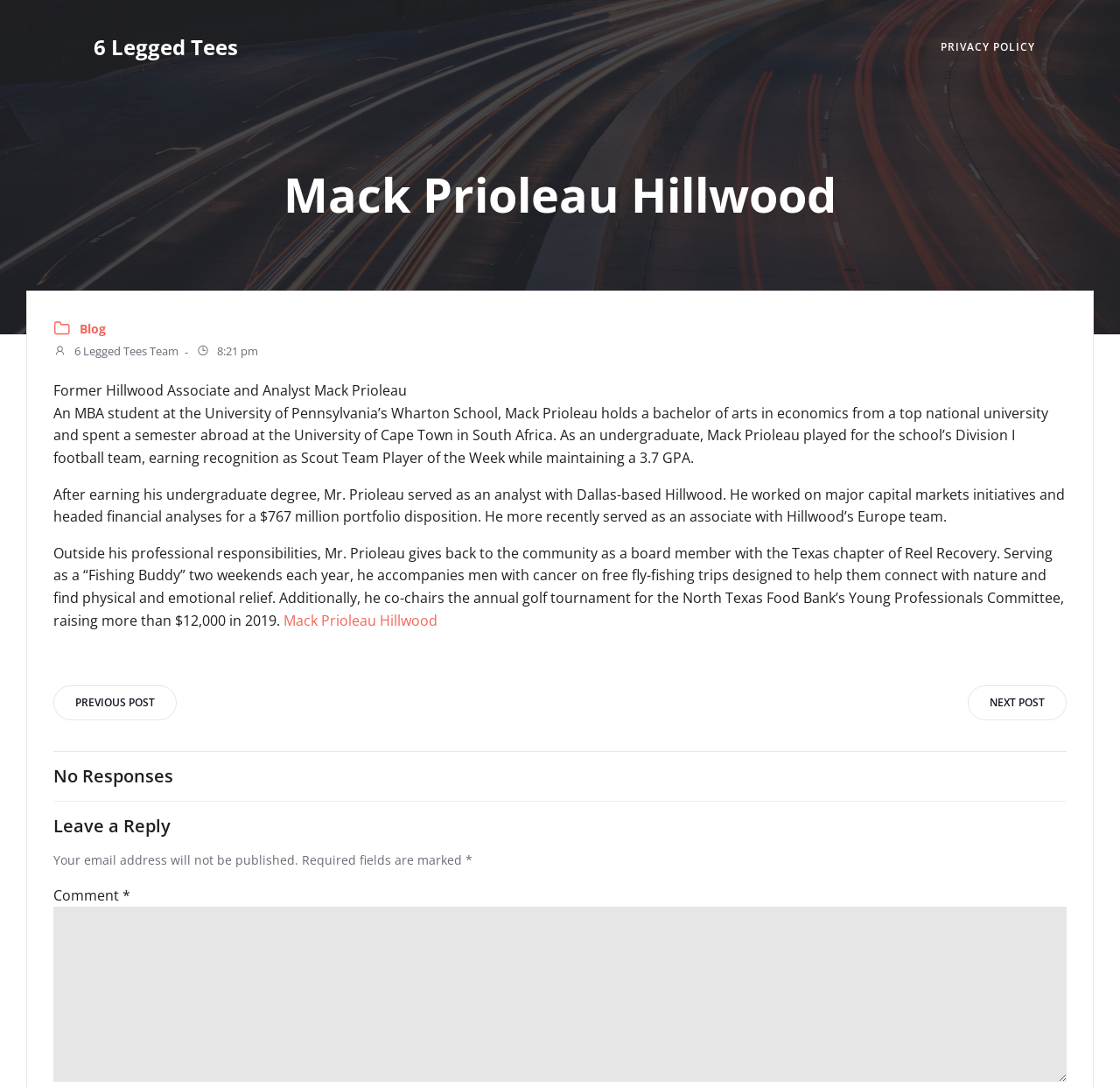What is Mack Prioleau's current degree pursuit?
Please provide a single word or phrase as the answer based on the screenshot.

MBA